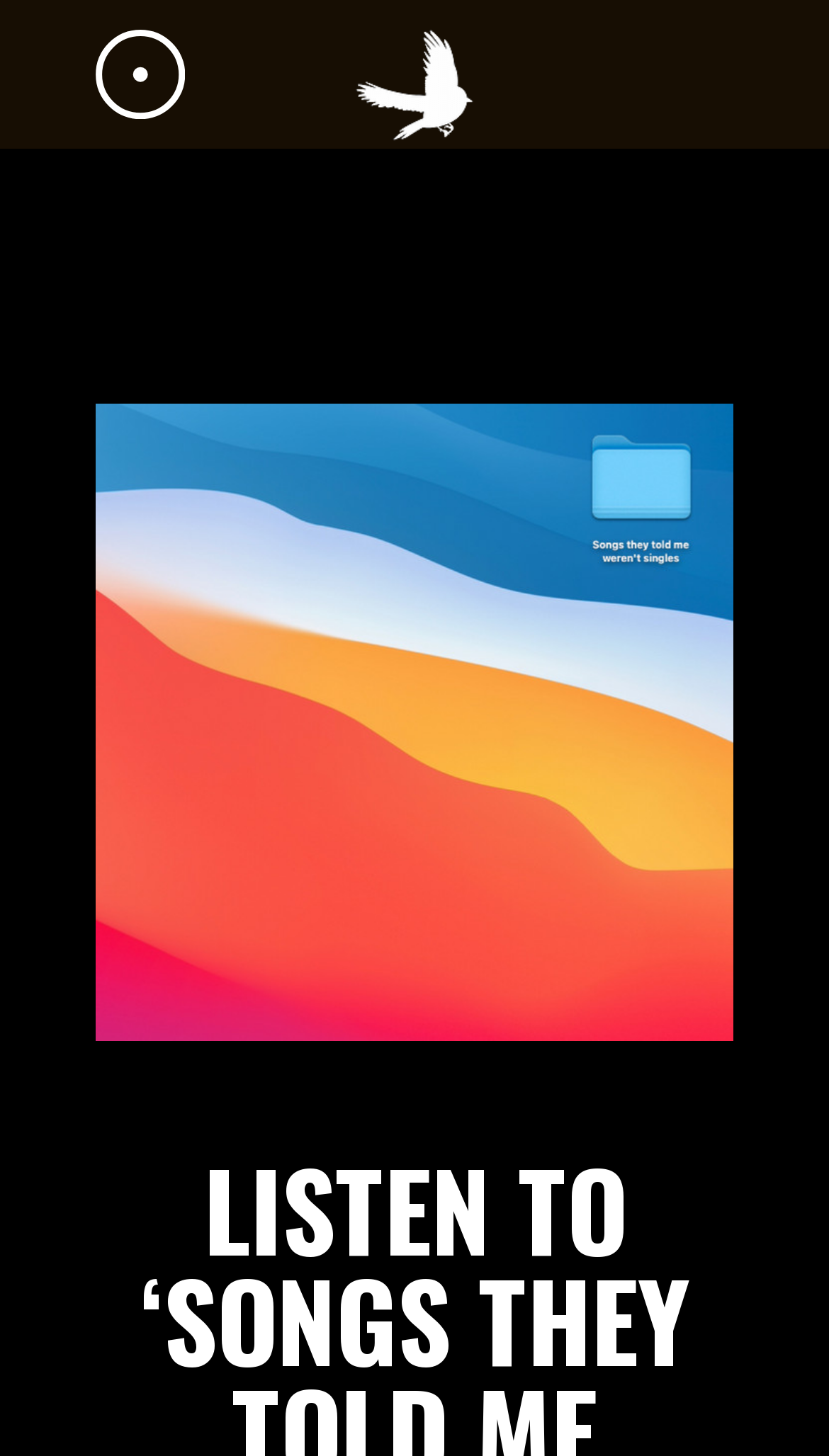Extract the main title from the webpage.

LISTEN TO ‘SONGS THEY TOLD ME WEREN’T SINGLES PART 2’